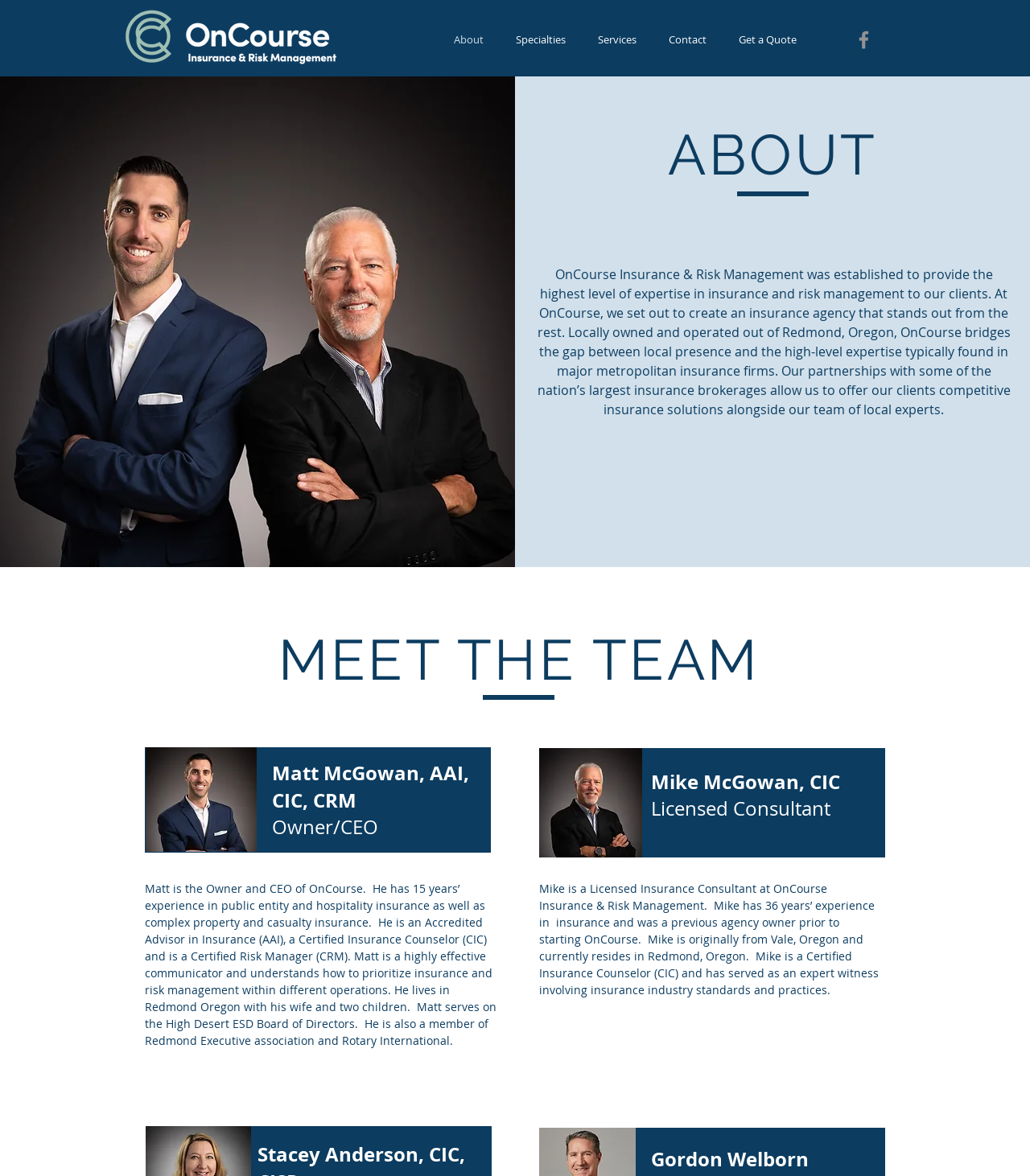Use the information in the screenshot to answer the question comprehensively: What is the name of the company?

I found the company name by looking at the logo image description 'OC_Logo_Tagline_ReverseOnNavy.png' and the static text 'OnCourse Insurance & Risk Management was established...' which indicates that the company name is OnCourse Insurance.